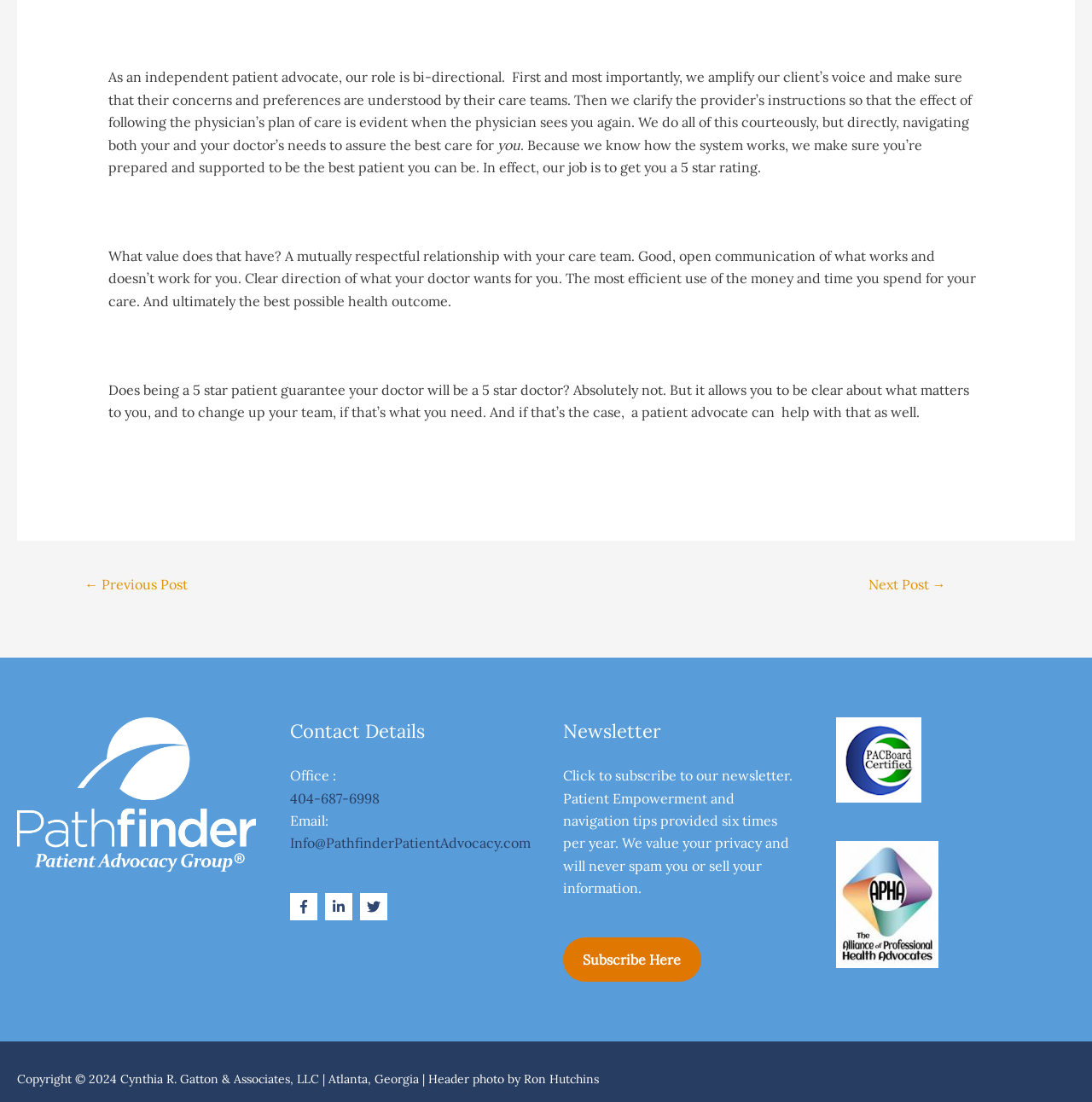Please find the bounding box coordinates of the section that needs to be clicked to achieve this instruction: "Click the 'linkedin-in' link".

[0.297, 0.81, 0.326, 0.835]